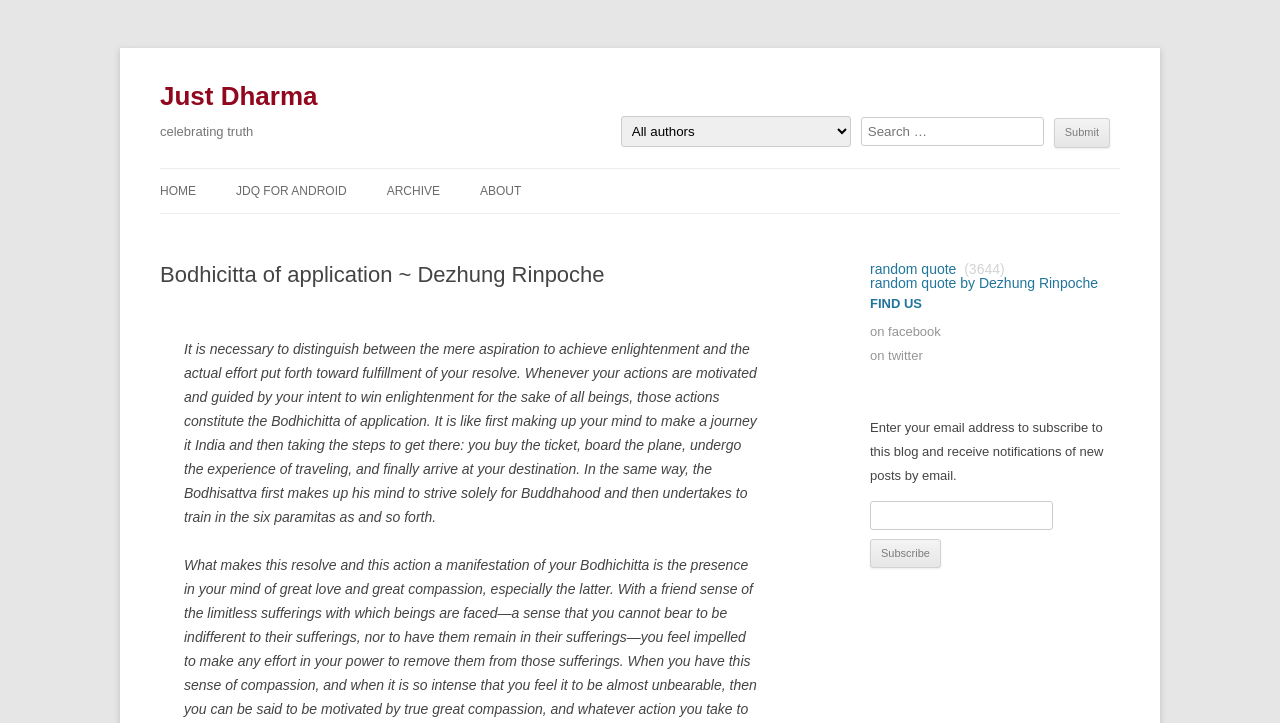Identify the bounding box coordinates for the UI element described as: "random quote".

[0.68, 0.361, 0.747, 0.384]